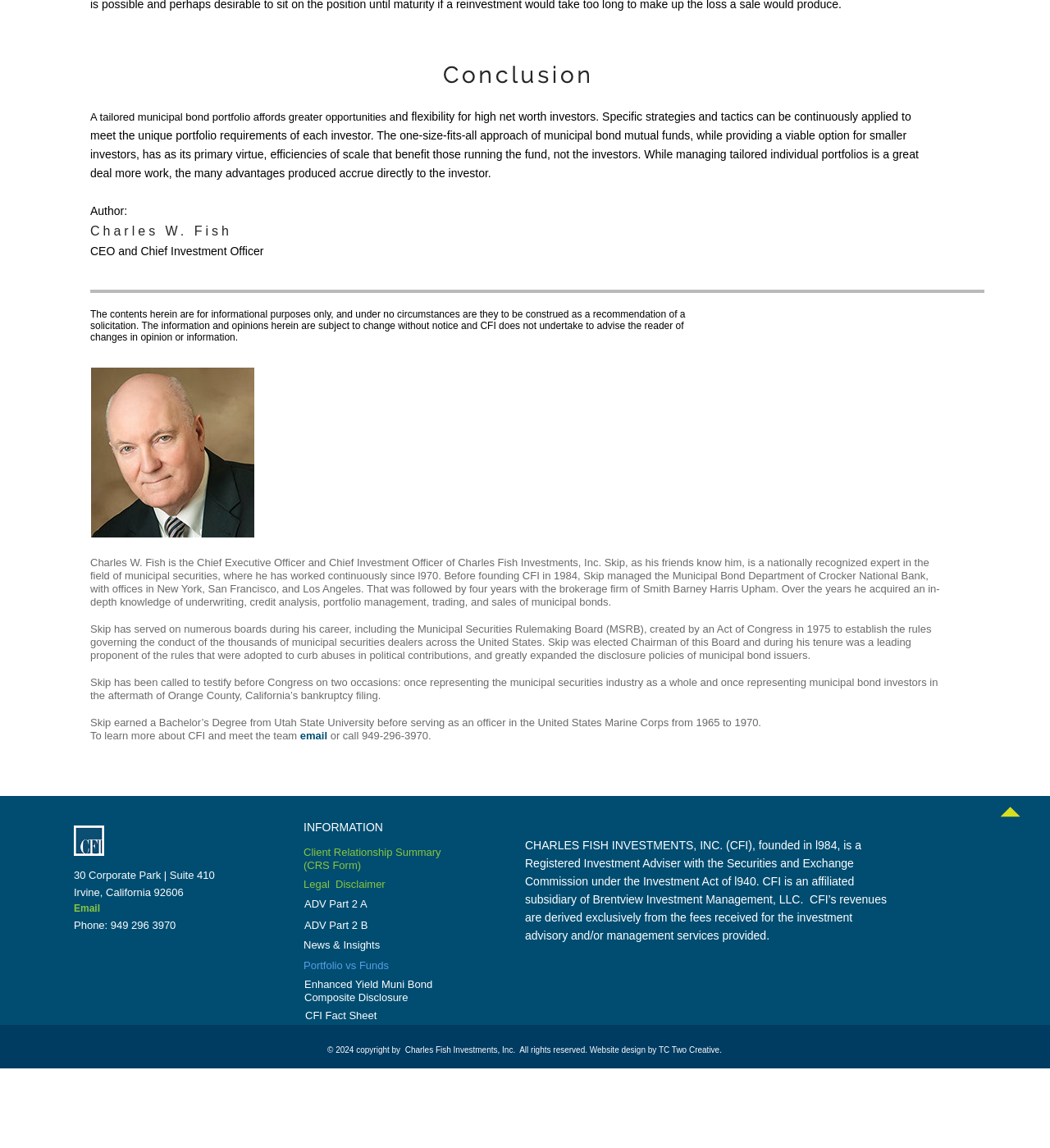Based on the image, please elaborate on the answer to the following question:
What is the phone number of Charles Fish Investments, Inc.?

I found the answer by looking at the text 'Phone: 949 296 3970' which is located near the address of the company.